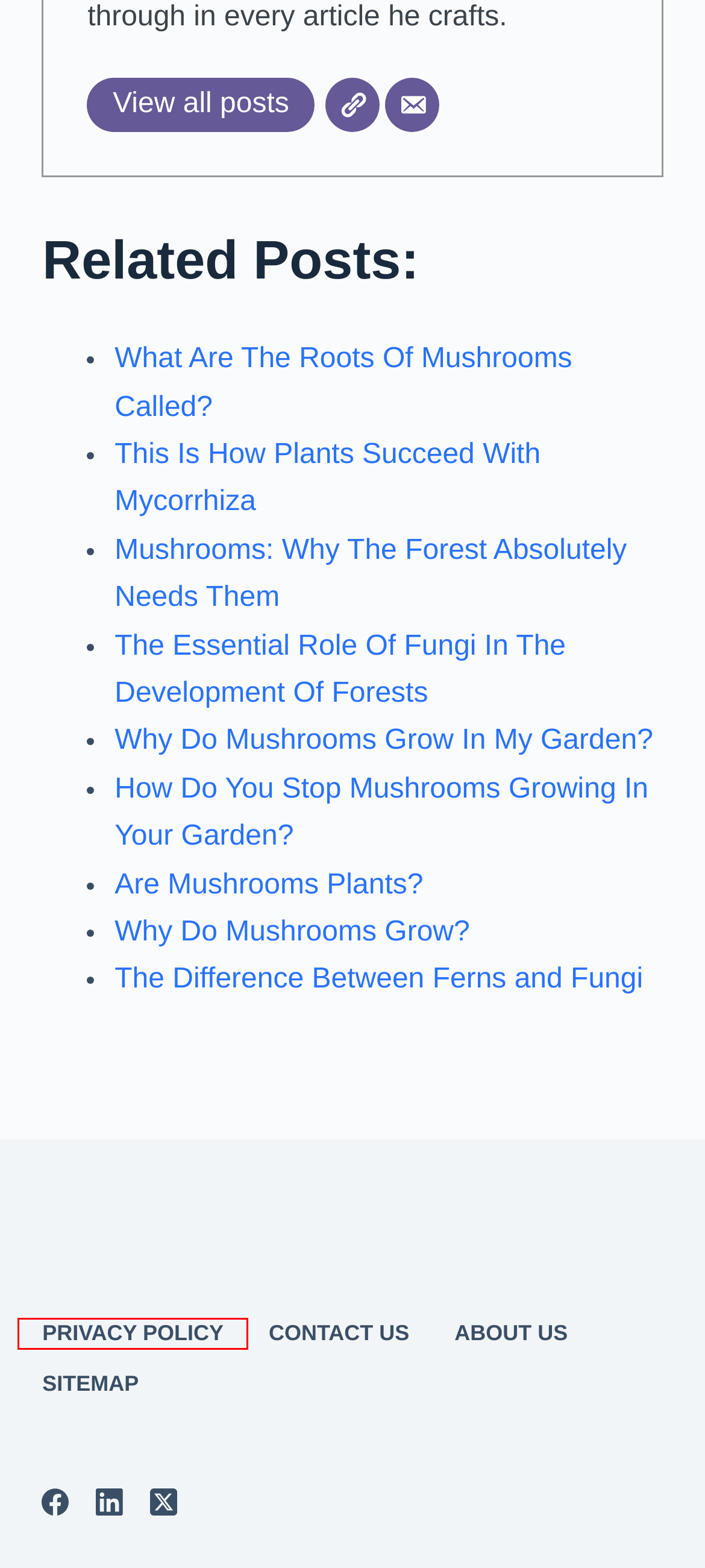Analyze the given webpage screenshot and identify the UI element within the red bounding box. Select the webpage description that best matches what you expect the new webpage to look like after clicking the element. Here are the candidates:
A. Mushrooms: Why The Forest Absolutely Needs Them - Gardeninguru
B. This Is How Plants Succeed With Mycorrhiza - Gardeninguru
C. The Difference Between Ferns And Fungi - Gardeninguru
D. What Are The Roots Of Mushrooms Called? - Gardeninguru
E. Privacy Policy - Gardeninguru
F. Why Do Mushrooms Grow? - Gardeninguru
G. Sitemap - Gardeninguru
H. How Do You Stop Mushrooms Growing In Your Garden? - Gardeninguru

E